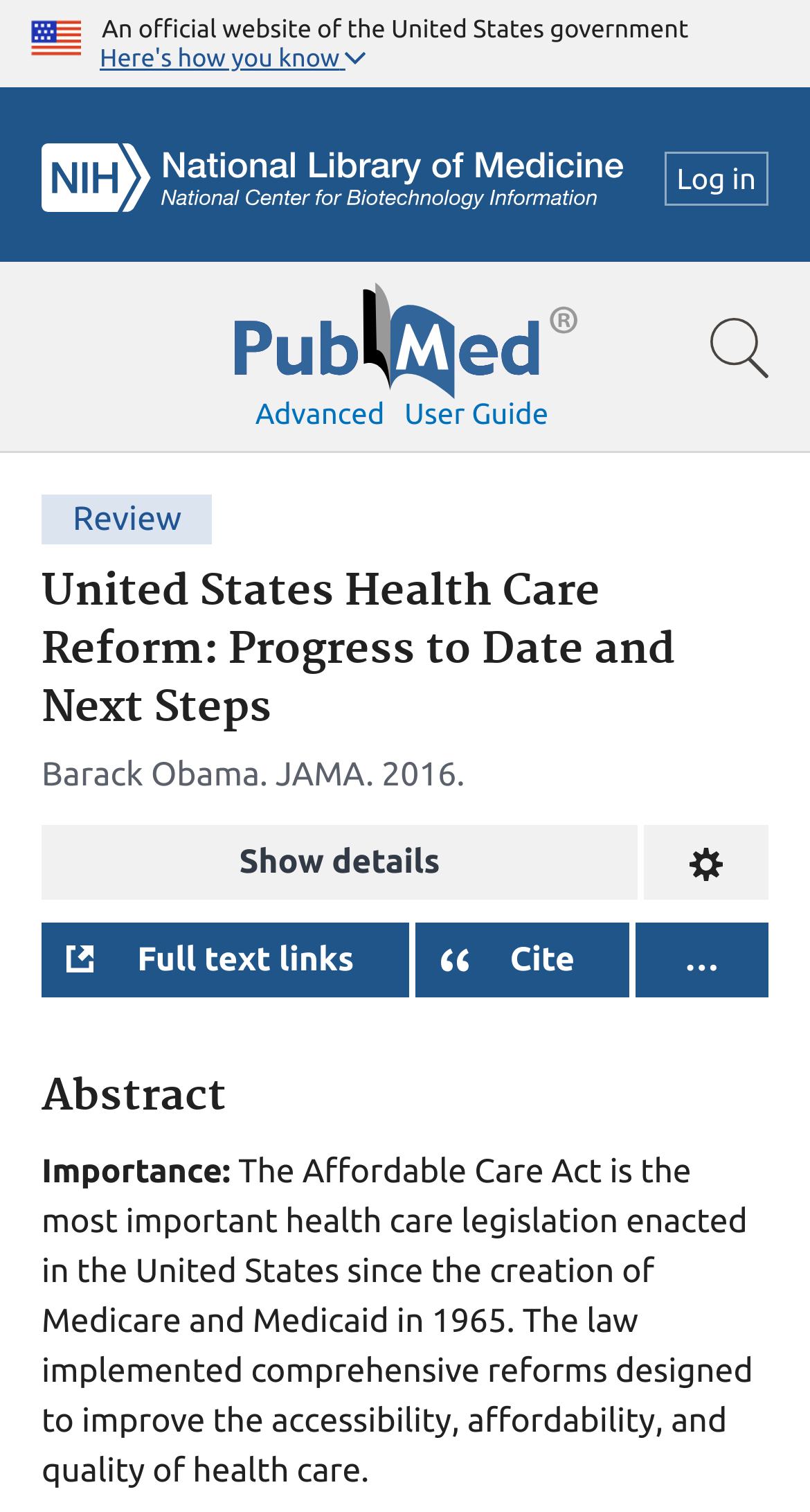Given the webpage screenshot and the description, determine the bounding box coordinates (top-left x, top-left y, bottom-right x, bottom-right y) that define the location of the UI element matching this description: Log in

[0.82, 0.1, 0.949, 0.136]